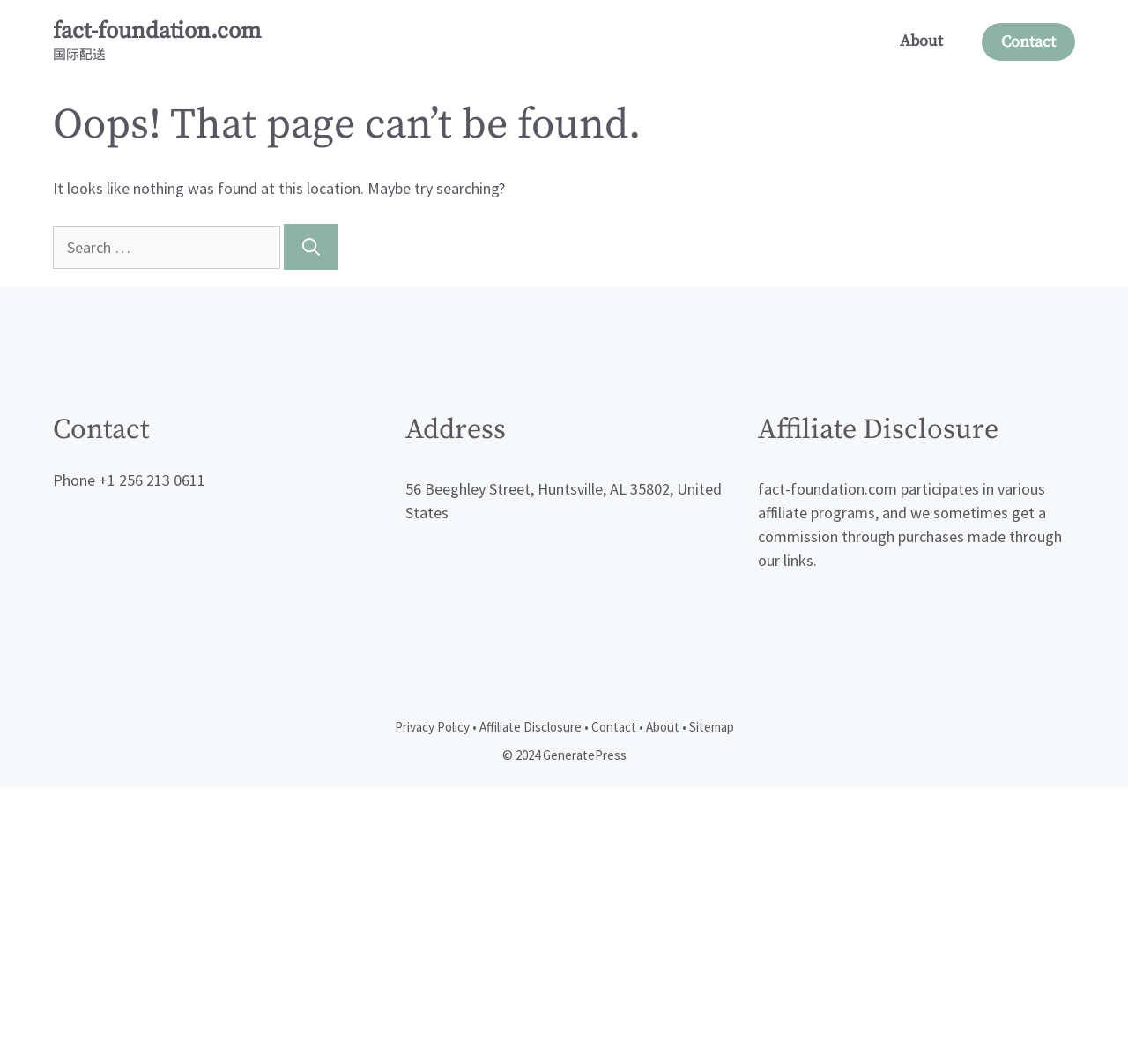What is the copyright year of the website?
Look at the image and respond to the question as thoroughly as possible.

I found the copyright year by looking at the contentinfo section at the bottom of the page, where it is written as '© 2024 GeneratePress'.